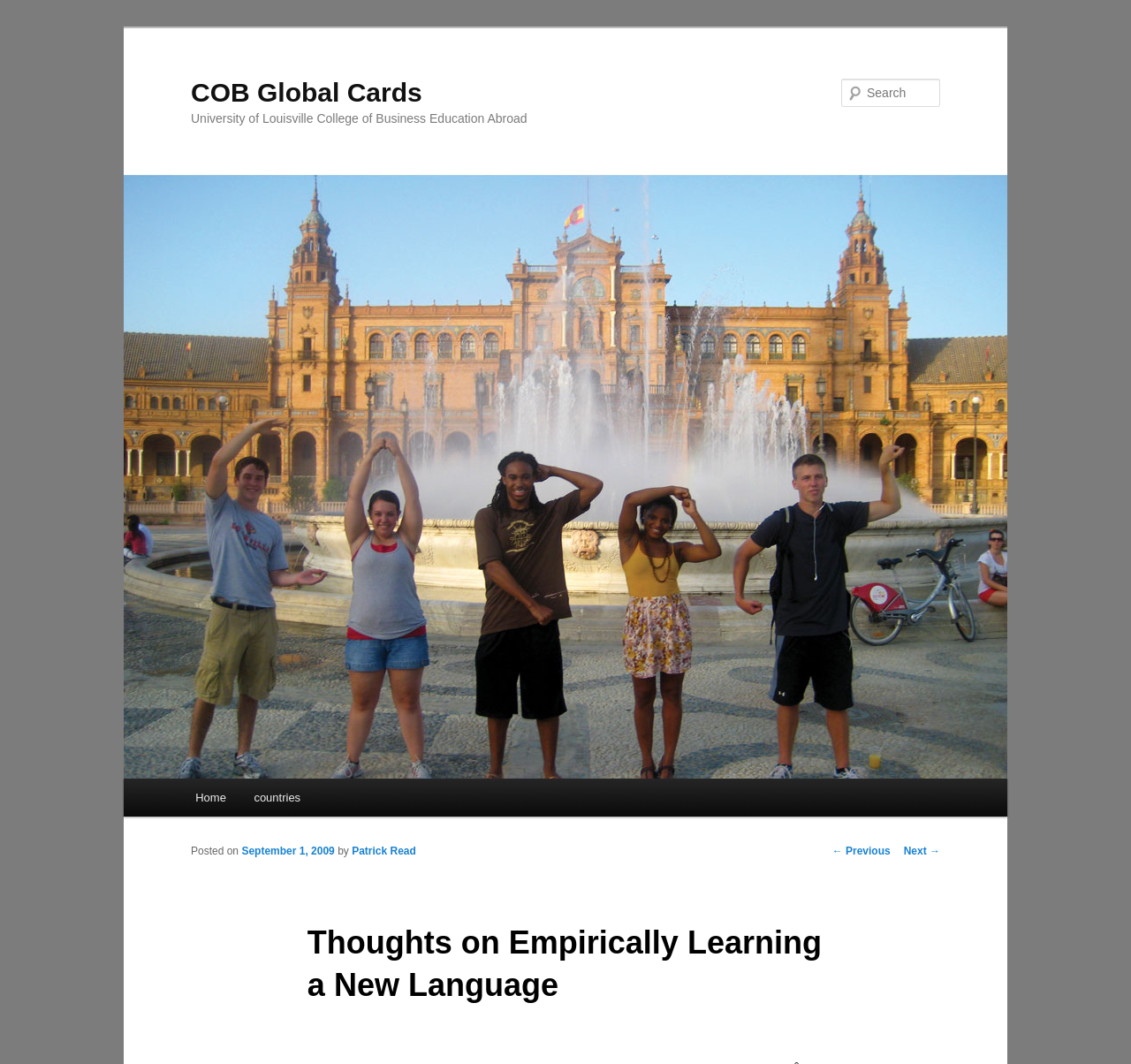Identify the bounding box coordinates for the region to click in order to carry out this instruction: "skip to primary content". Provide the coordinates using four float numbers between 0 and 1, formatted as [left, top, right, bottom].

[0.169, 0.732, 0.317, 0.773]